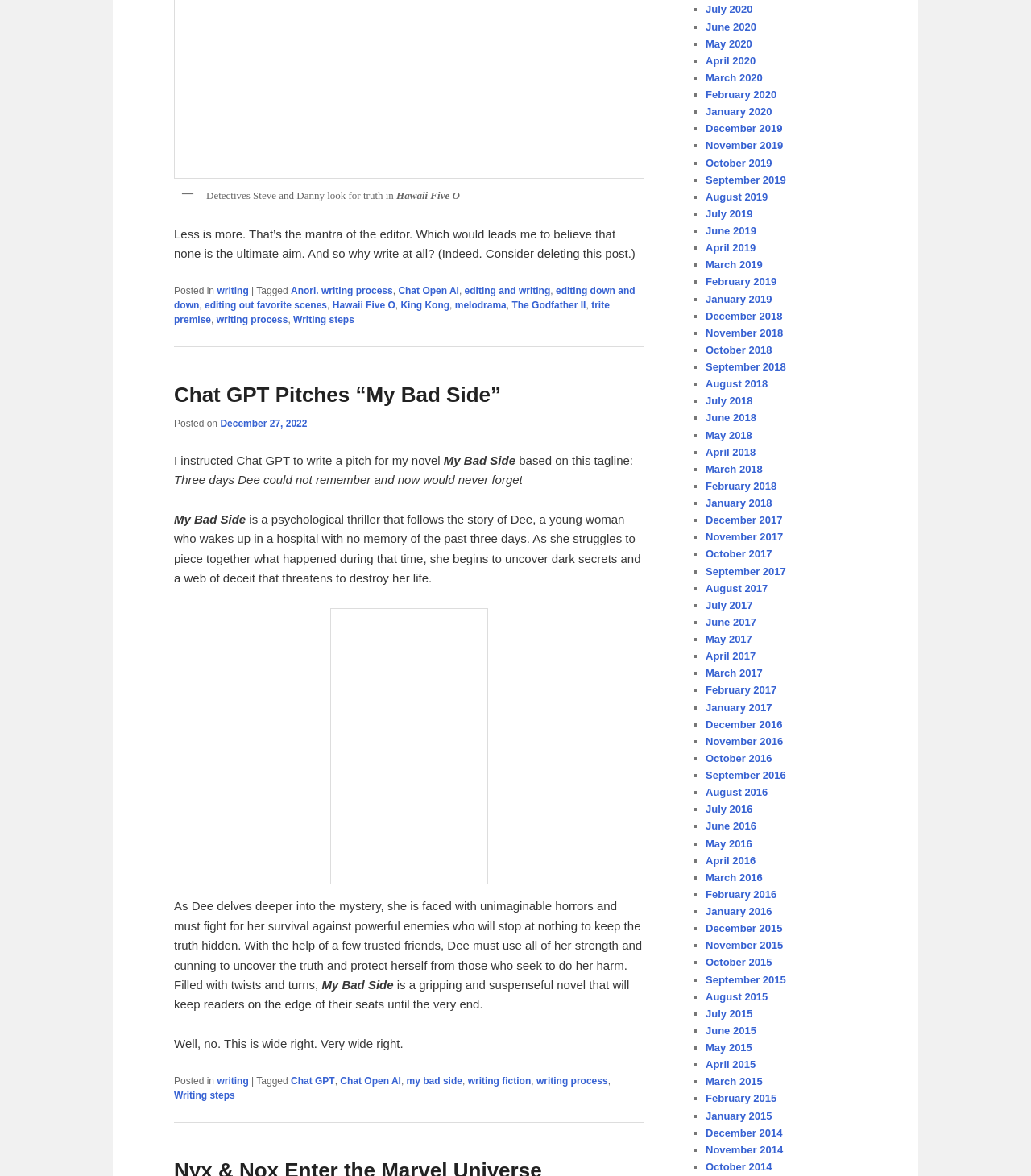Identify the coordinates of the bounding box for the element that must be clicked to accomplish the instruction: "Click the link to read more about writing".

[0.21, 0.242, 0.241, 0.252]